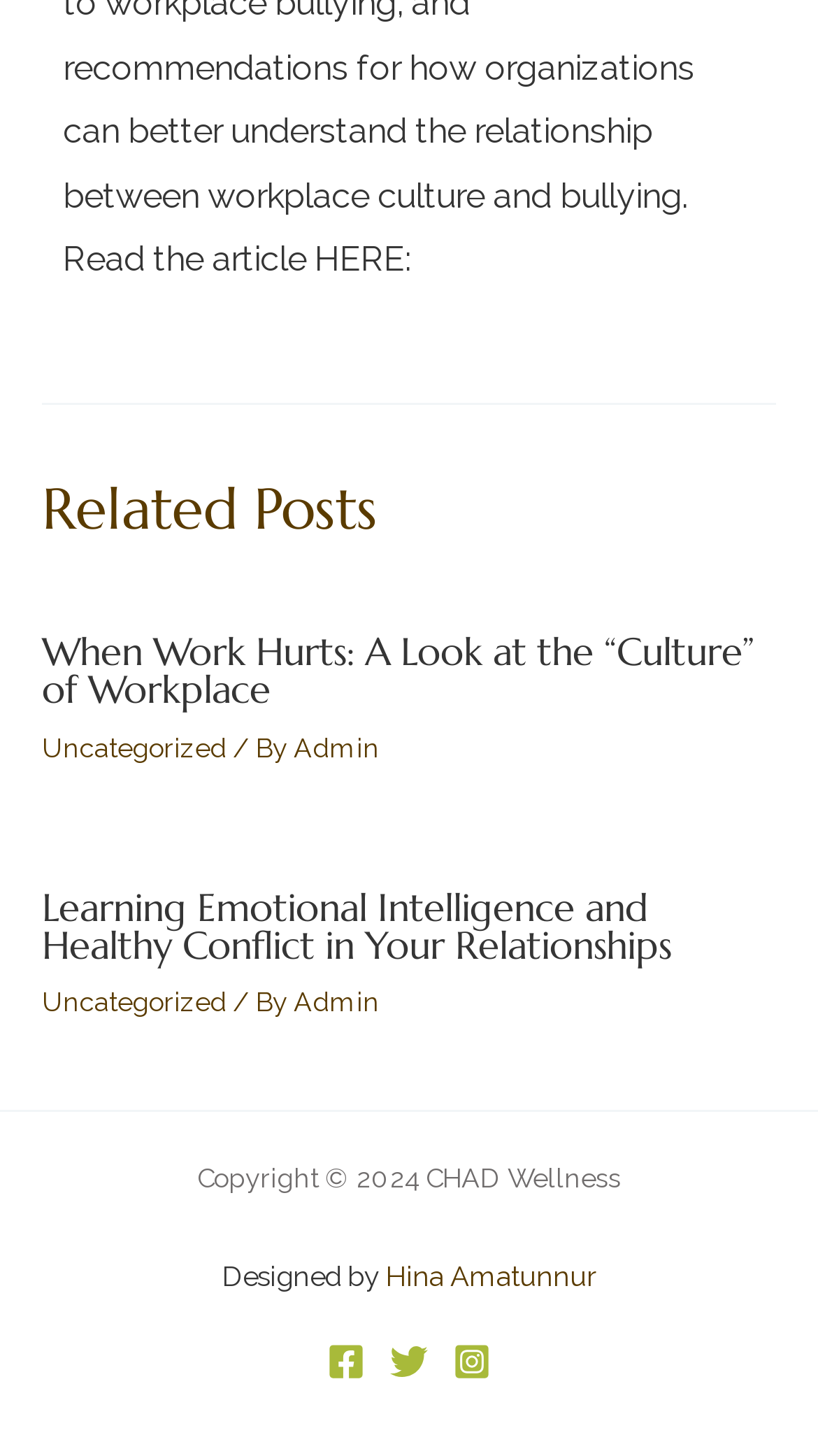Answer the question briefly using a single word or phrase: 
Who designed the website?

Hina Amatunnur